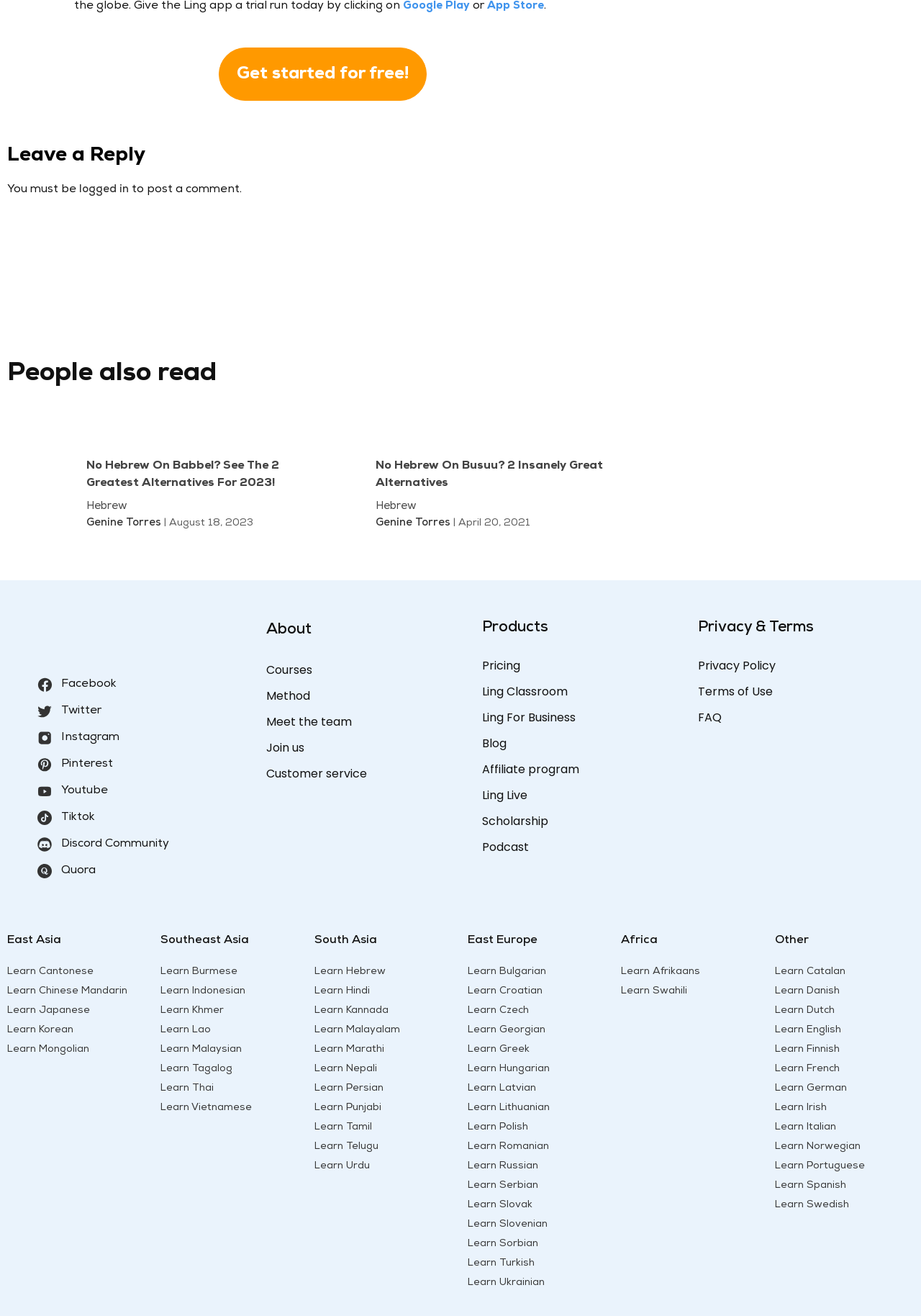Please predict the bounding box coordinates (top-left x, top-left y, bottom-right x, bottom-right y) for the UI element in the screenshot that fits the description: Terms of Use

[0.742, 0.516, 0.909, 0.535]